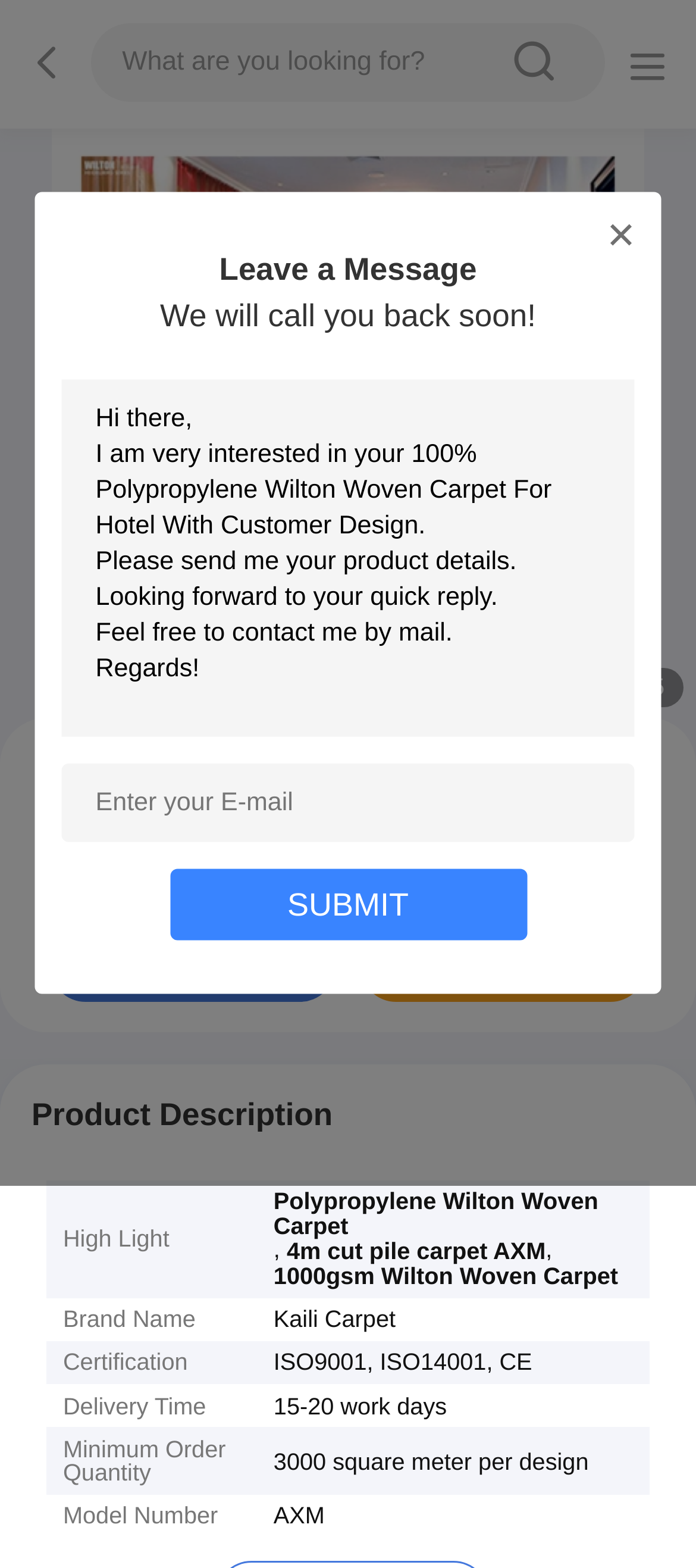Please find the bounding box for the UI component described as follows: "Contact Now".

[0.517, 0.593, 0.929, 0.638]